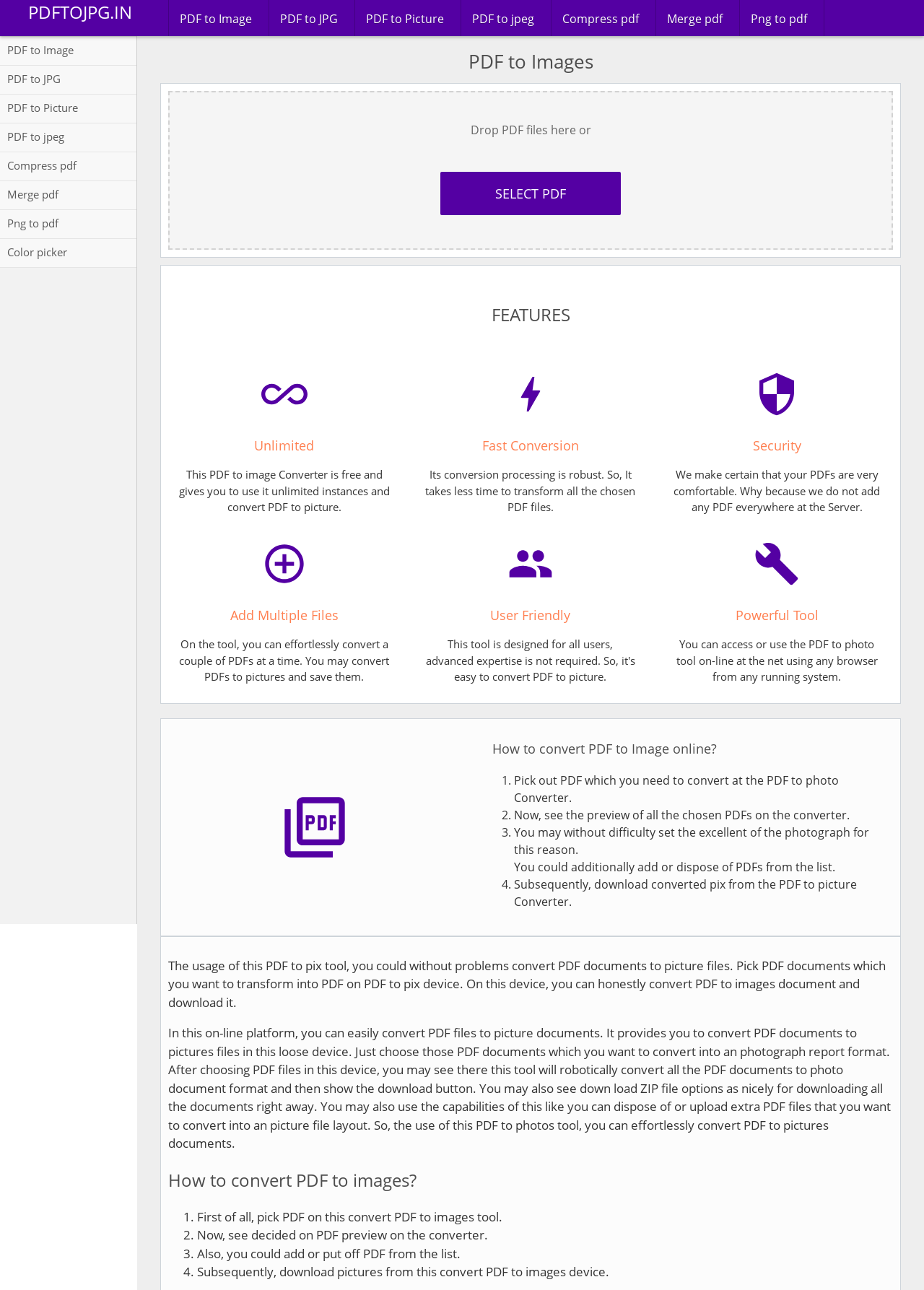How many steps are involved in converting PDF to image?
Use the screenshot to answer the question with a single word or phrase.

4 steps